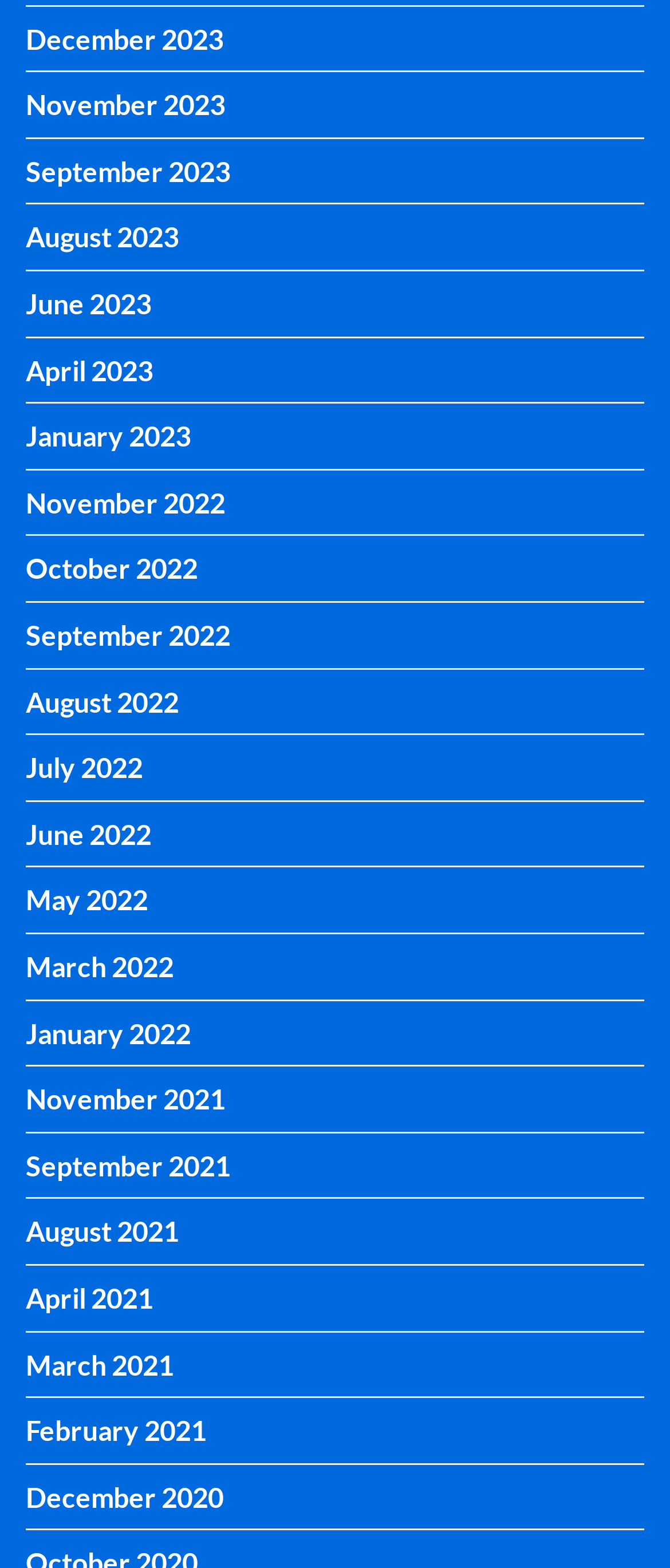Please determine the bounding box coordinates for the element that should be clicked to follow these instructions: "view December 2023".

[0.038, 0.004, 0.333, 0.045]